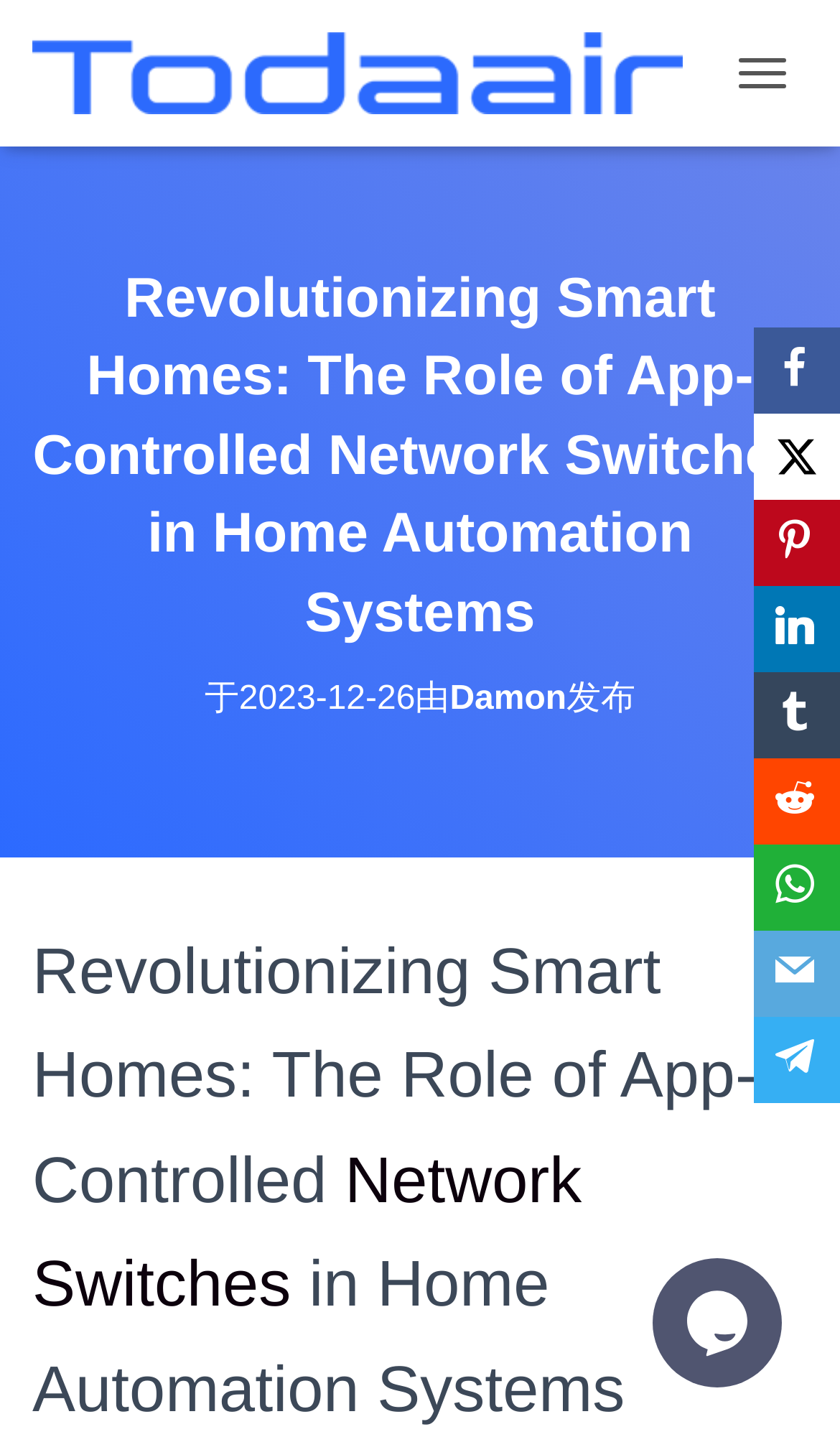Is there a chat widget on the webpage?
Please give a detailed and elaborate answer to the question.

There is an iframe element labeled as 'chat widget' located at the bottom right corner of the webpage, which suggests the presence of a chat widget.